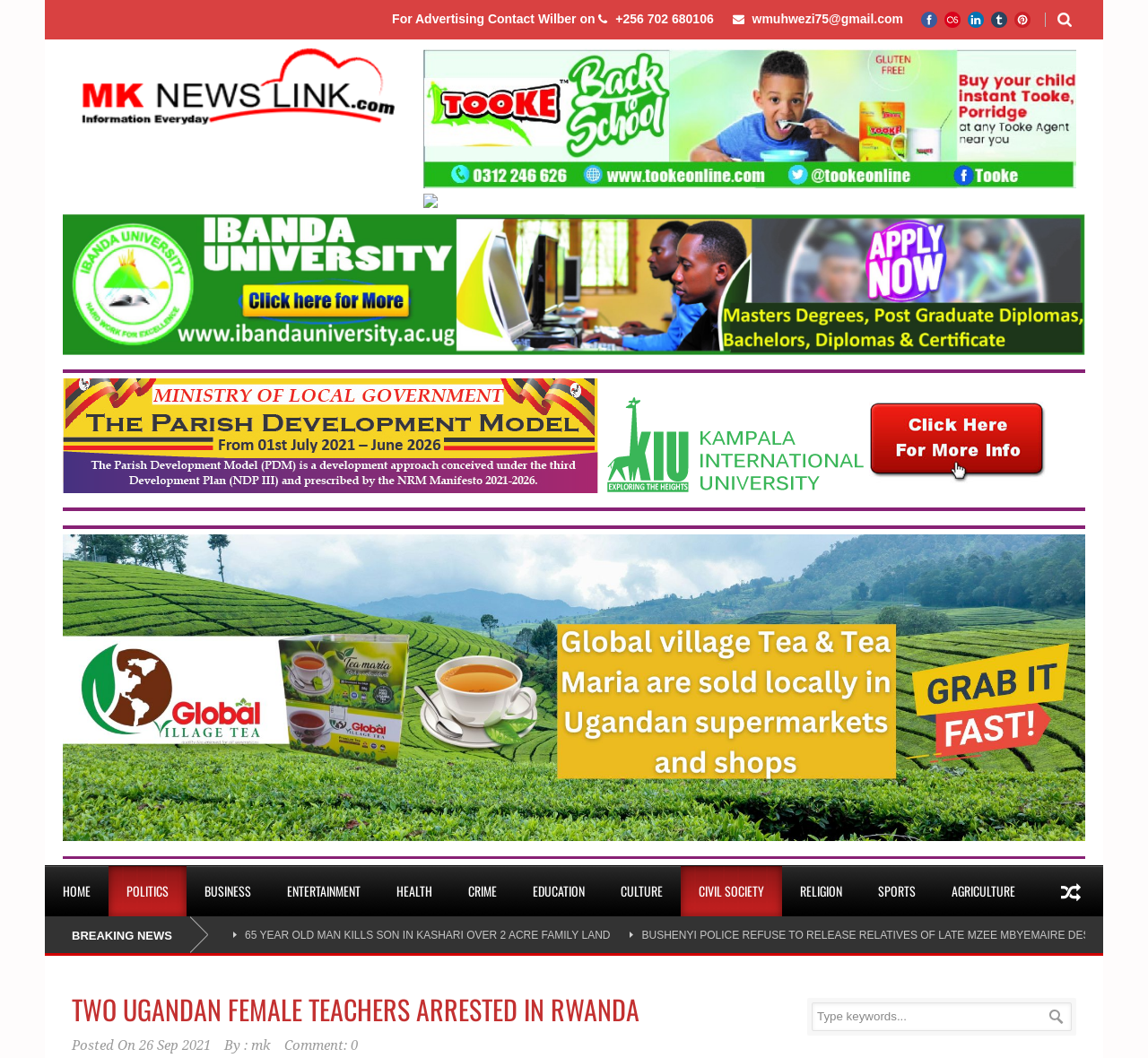Determine the coordinates of the bounding box that should be clicked to complete the instruction: "Read the breaking news". The coordinates should be represented by four float numbers between 0 and 1: [left, top, right, bottom].

[0.15, 0.878, 0.469, 0.89]